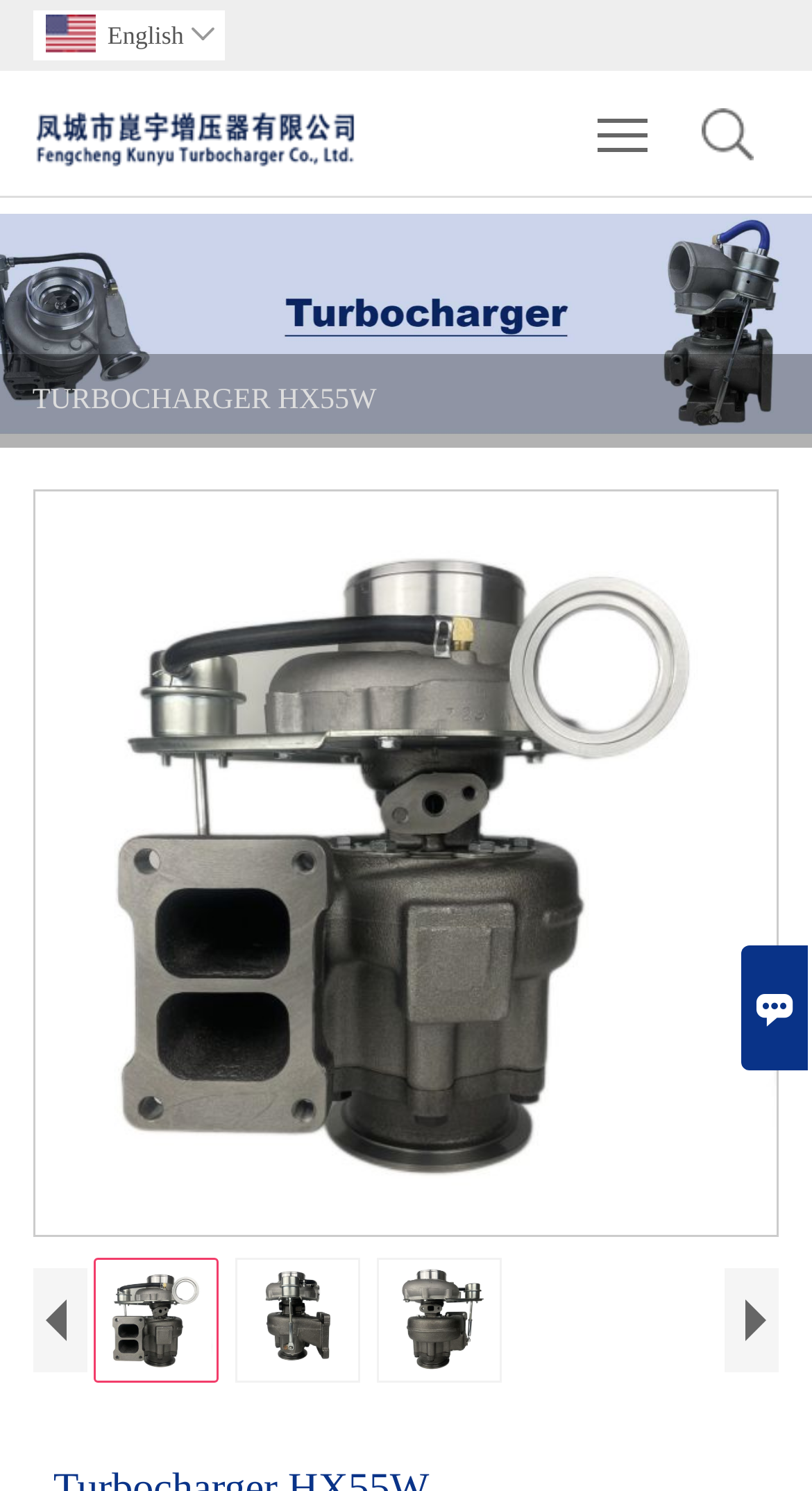Provide the bounding box coordinates for the area that should be clicked to complete the instruction: "Visit the company homepage".

[0.04, 0.047, 0.446, 0.131]